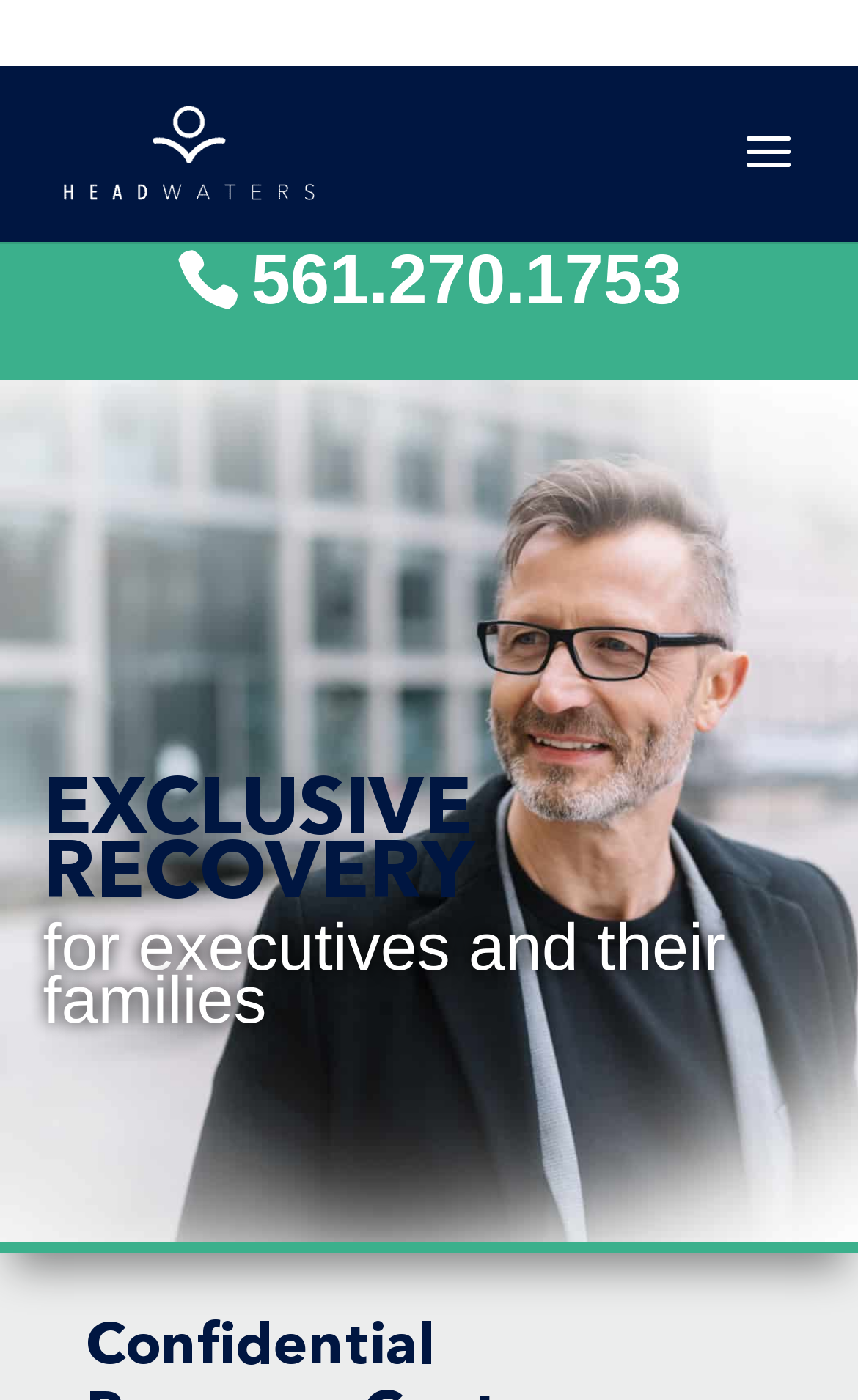What is the principal heading displayed on the webpage?

Confidential Recovery Center in Palm Beach, FL